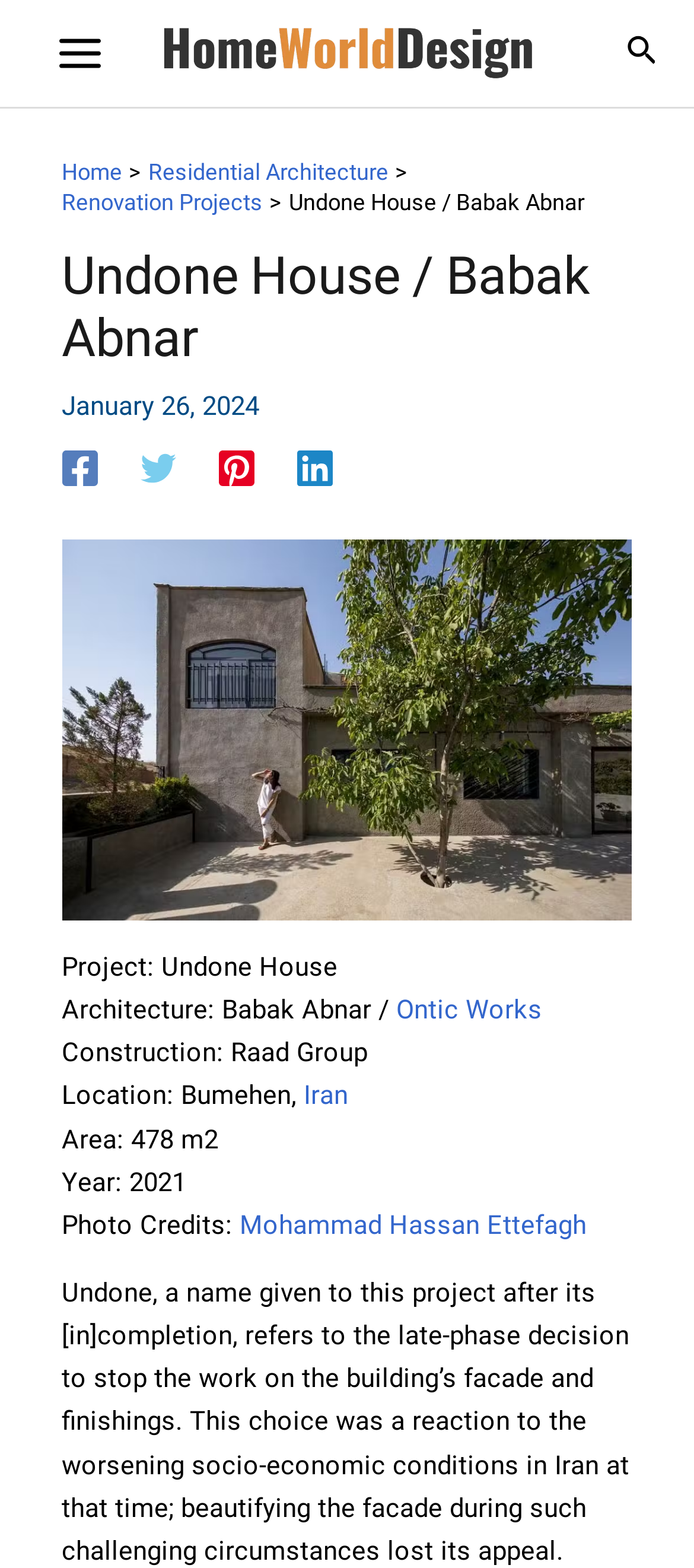Identify the bounding box coordinates for the UI element described as follows: Mohammad Hassan Ettefagh. Use the format (top-left x, top-left y, bottom-right x, bottom-right y) and ensure all values are floating point numbers between 0 and 1.

[0.345, 0.771, 0.845, 0.791]